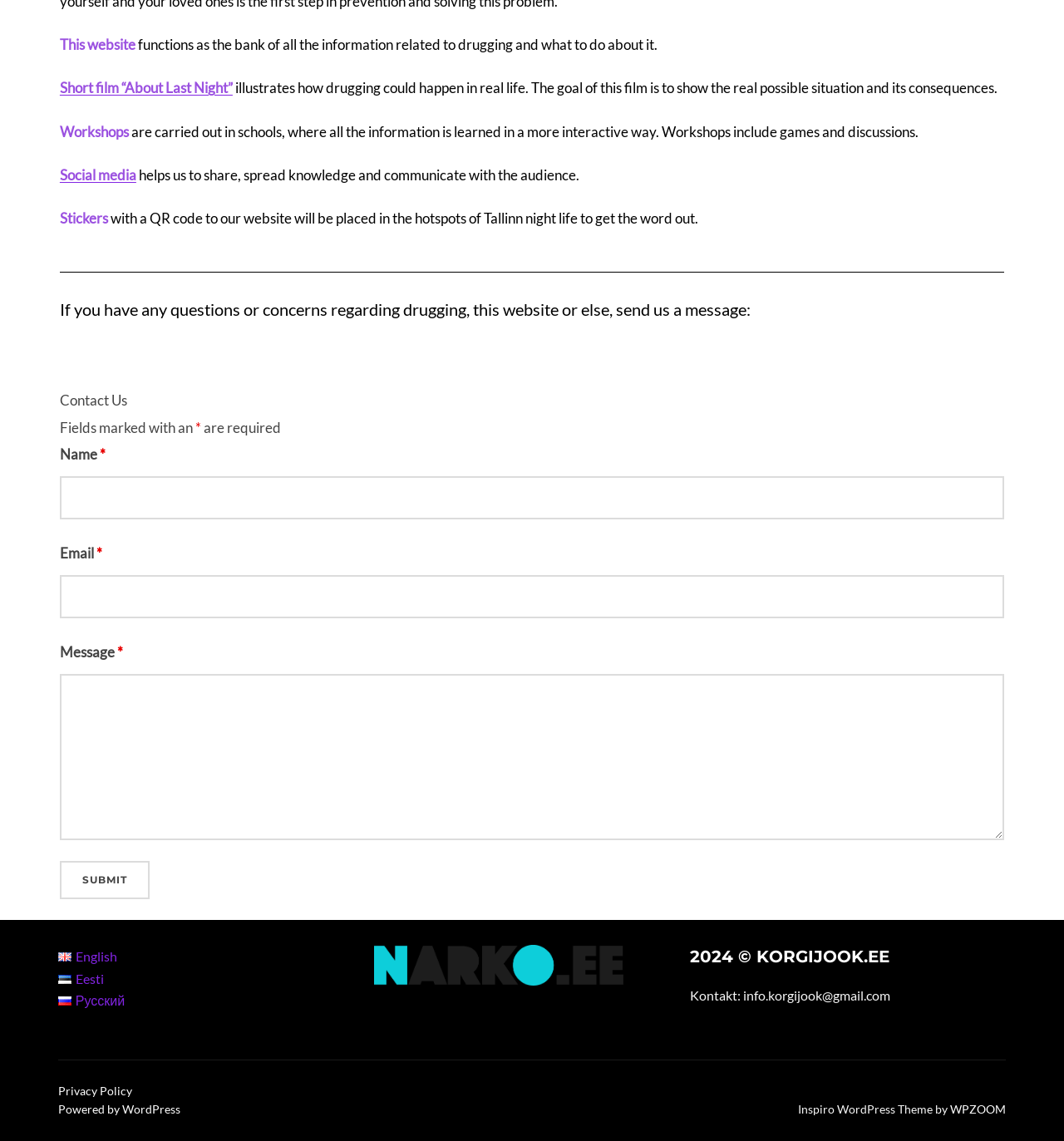Identify the bounding box coordinates of the section to be clicked to complete the task described by the following instruction: "Click the 'Social media' link". The coordinates should be four float numbers between 0 and 1, formatted as [left, top, right, bottom].

[0.056, 0.146, 0.128, 0.161]